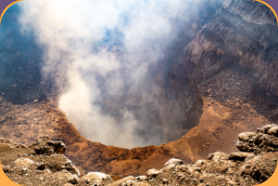Provide a comprehensive description of the image.

The image showcases a mesmerizing view of the Masaya Volcano, featuring a deep, crater-like opening that reveals the volcanic vent. Wisps of smoke and steam rise from the center, suggesting ongoing geothermal activity beneath the surface. The surrounding rocky terrain displays various shades of brown, indicative of volcanic soil and erosion. This captivating landscape reflects the raw power of nature and the striking beauty of this active volcano, which is often admired for its dramatic scenery and is a significant natural landmark.